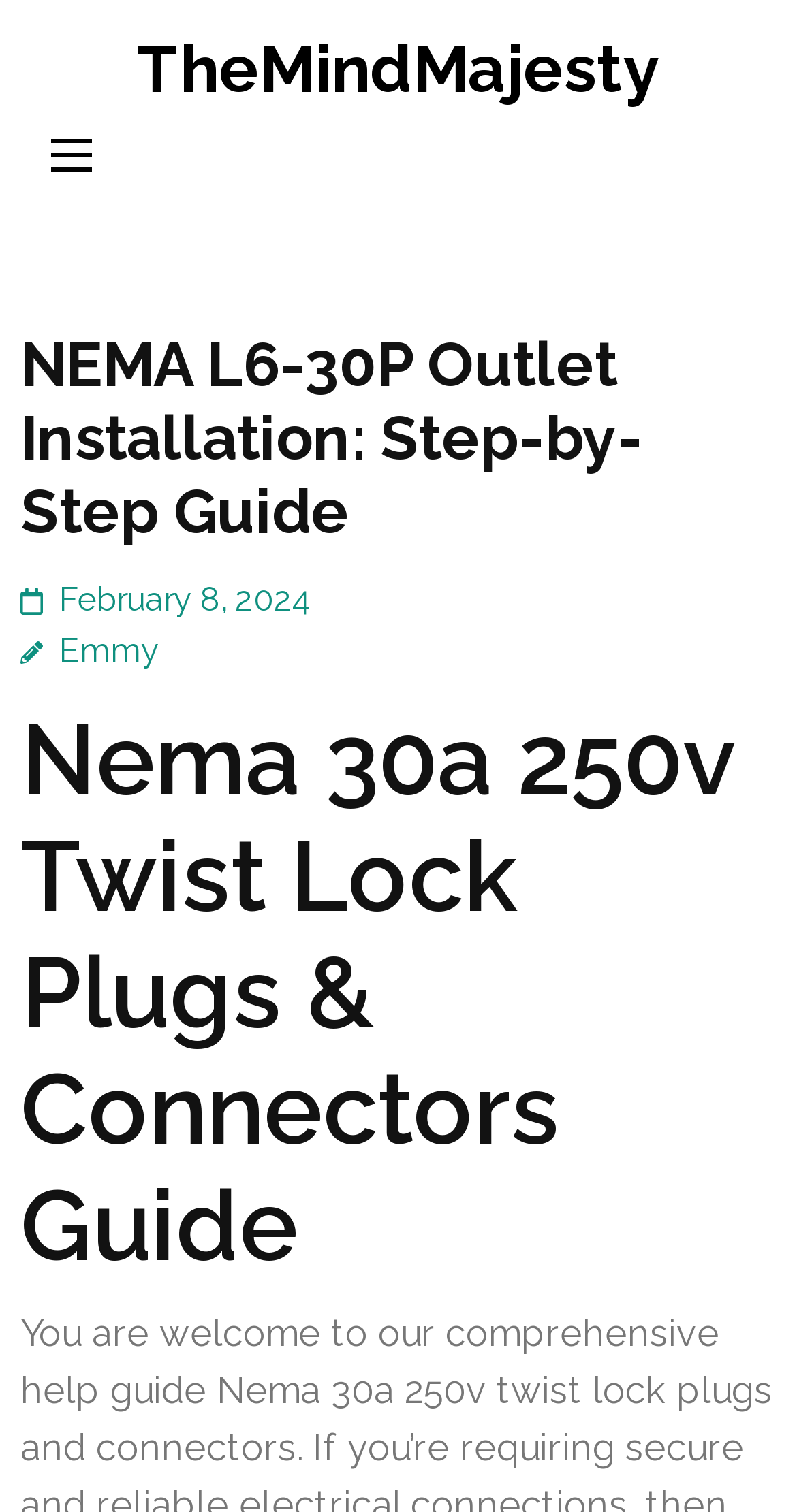What is the website's name?
Look at the image and answer the question with a single word or phrase.

TheMindMajesty